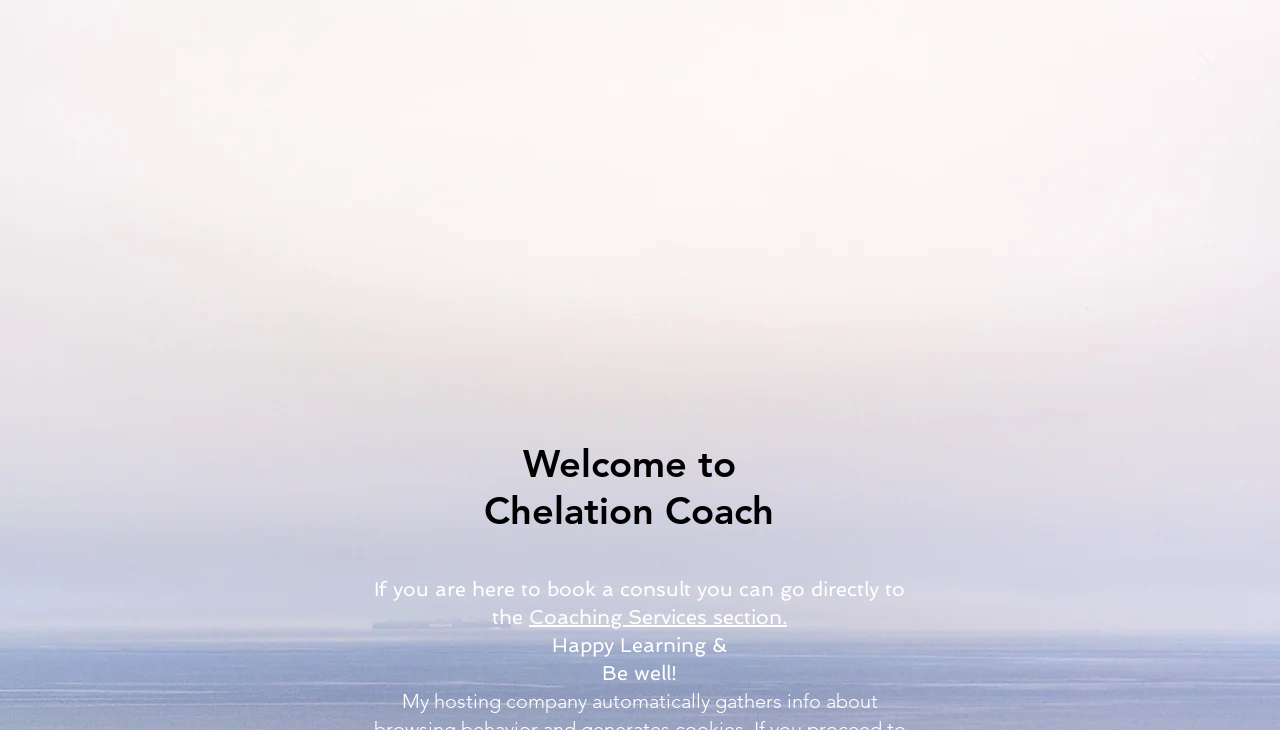Detail the various sections and features of the webpage.

This webpage is about booking an initial appointment with Chelation Coach, a service that empowers parents. At the top left corner, there is a navigation menu with links to "Home", "My Approach", "Coaching Services", and "Chelation". Below the navigation menu, there is a prominent heading that reads "Booking your first appointment with Sandra as your Chelation Coach", which is also a clickable link. 

To the right of the navigation menu, there is a button labeled "Вход" (meaning "Enter" in Bulgarian) accompanied by a small image. At the top right corner, there is another button labeled "Назад към сайта" (meaning "Back to the site" in Bulgarian).

The main content of the webpage is divided into three steps to book an appointment, presented in a vertical list. Each step is denoted by a heading, with step 1 being "Choose a half or one hour initial appointment", step 2 being "Choose the time slot, & fill out intake questionnaire", and step 3 being "Pay". 

Below the three steps, there is a heading that reads "Welcome to Chelation Coach". Further down, there is a paragraph of text that suggests visitors can go directly to the "Coaching Services section" to book a consult. The webpage ends with a farewell message that reads "Happy Learning & Be well!".